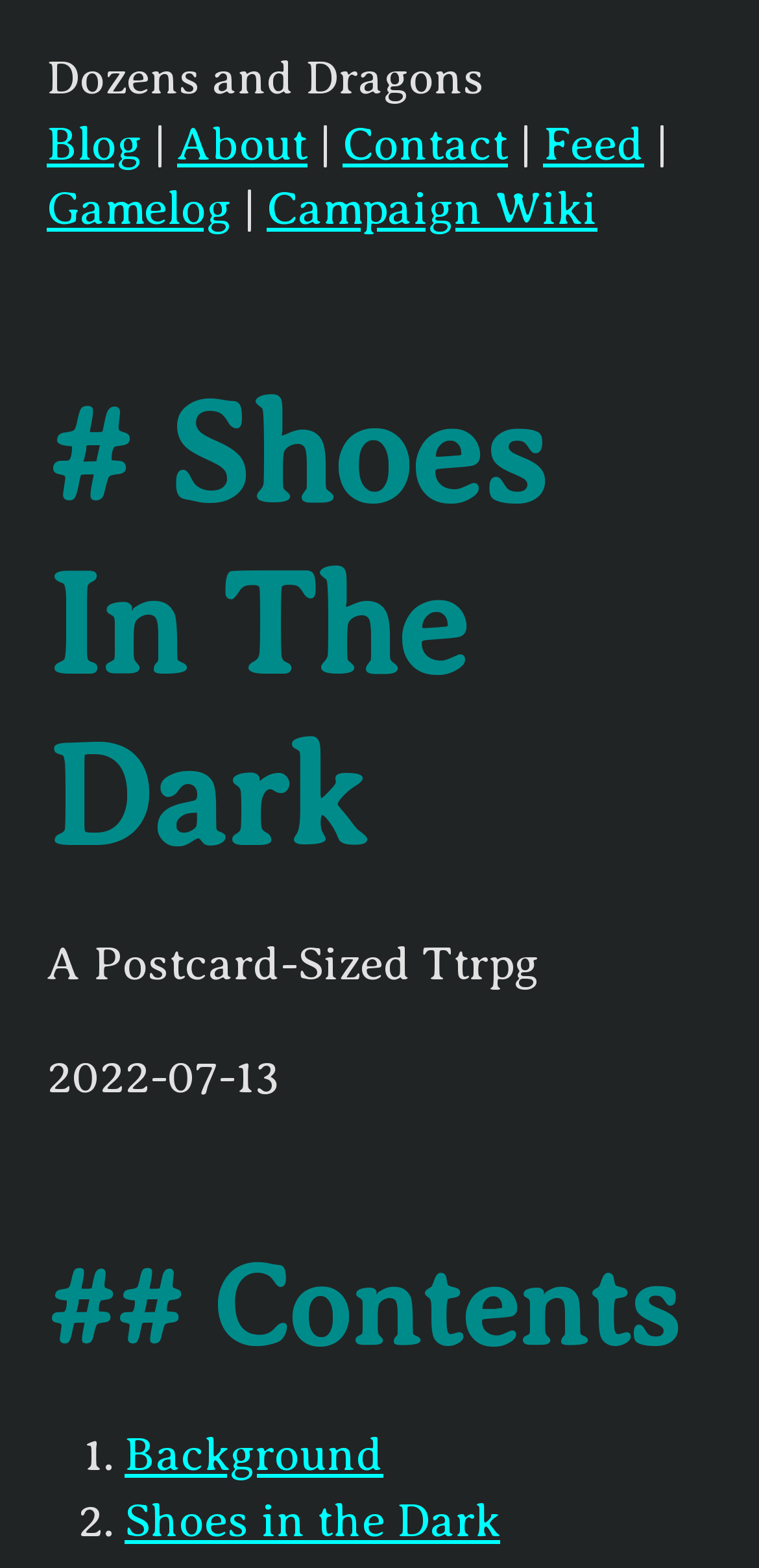Could you locate the bounding box coordinates for the section that should be clicked to accomplish this task: "go to blog".

[0.062, 0.075, 0.187, 0.108]